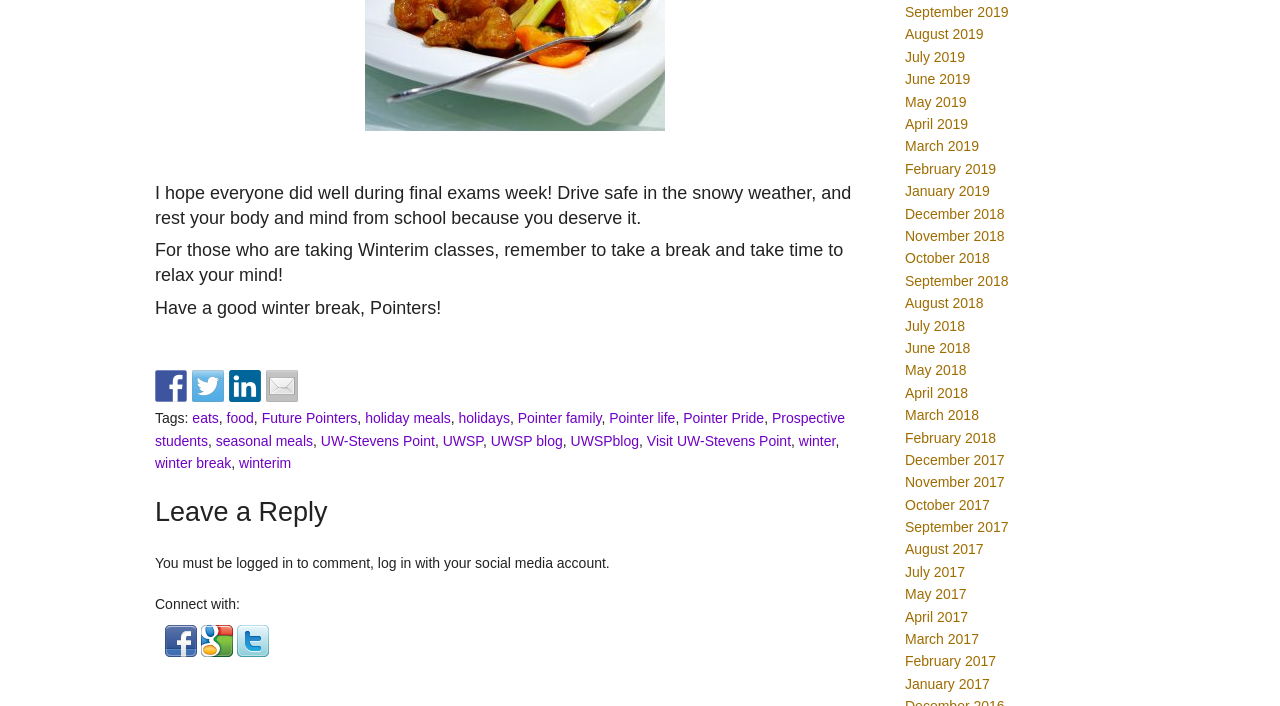Bounding box coordinates must be specified in the format (top-left x, top-left y, bottom-right x, bottom-right y). All values should be floating point numbers between 0 and 1. What are the bounding box coordinates of the UI element described as: Visit UW-Stevens Point

[0.505, 0.613, 0.618, 0.635]